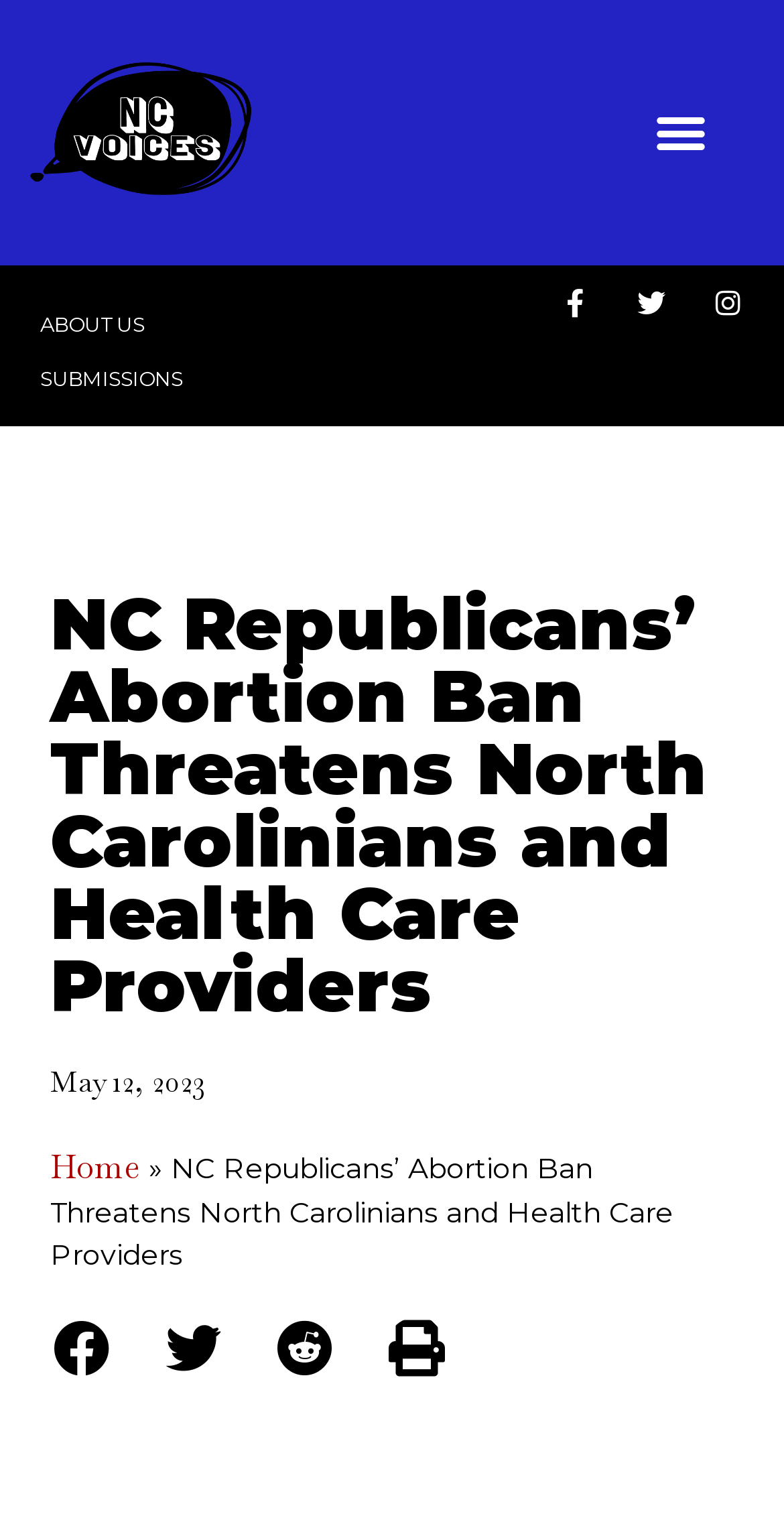Identify the primary heading of the webpage and provide its text.

NC Republicans’ Abortion Ban Threatens North Carolinians and Health Care Providers